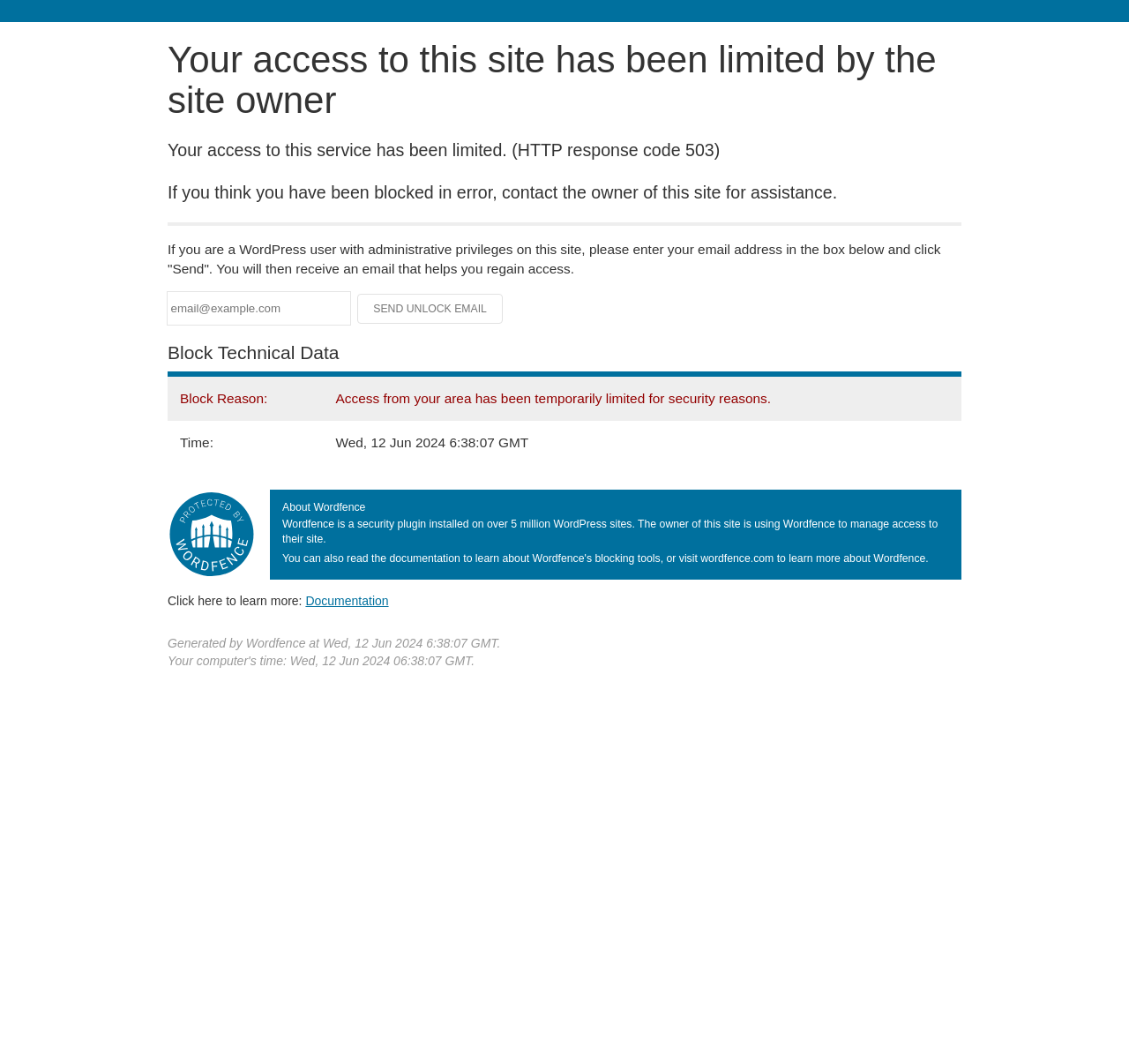Identify the bounding box of the UI element that matches this description: "slotenmaker sint pieters leeuw".

None